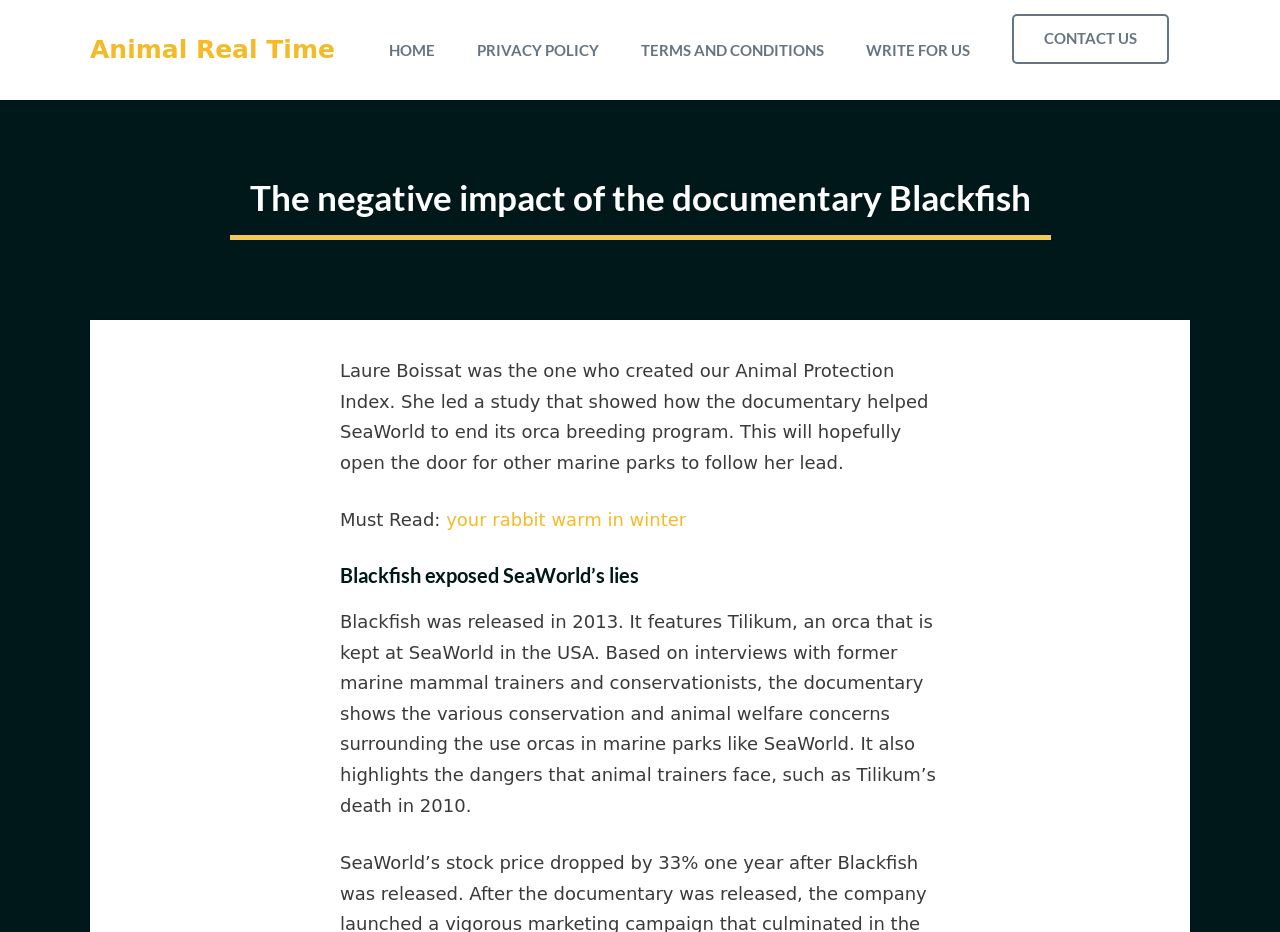Determine the bounding box coordinates of the clickable element to achieve the following action: 'read about Blackfish exposed SeaWorld’s lies'. Provide the coordinates as four float values between 0 and 1, formatted as [left, top, right, bottom].

[0.266, 0.604, 0.734, 0.63]